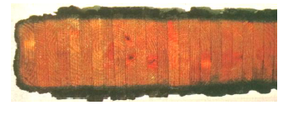What role does wood play in reducing atmospheric carbon levels?
Refer to the screenshot and deliver a thorough answer to the question presented.

The visual encapsulates the notion that wood acts as a carbon sink, playing a significant role in reducing atmospheric carbon levels while being an integral part of green building practices.